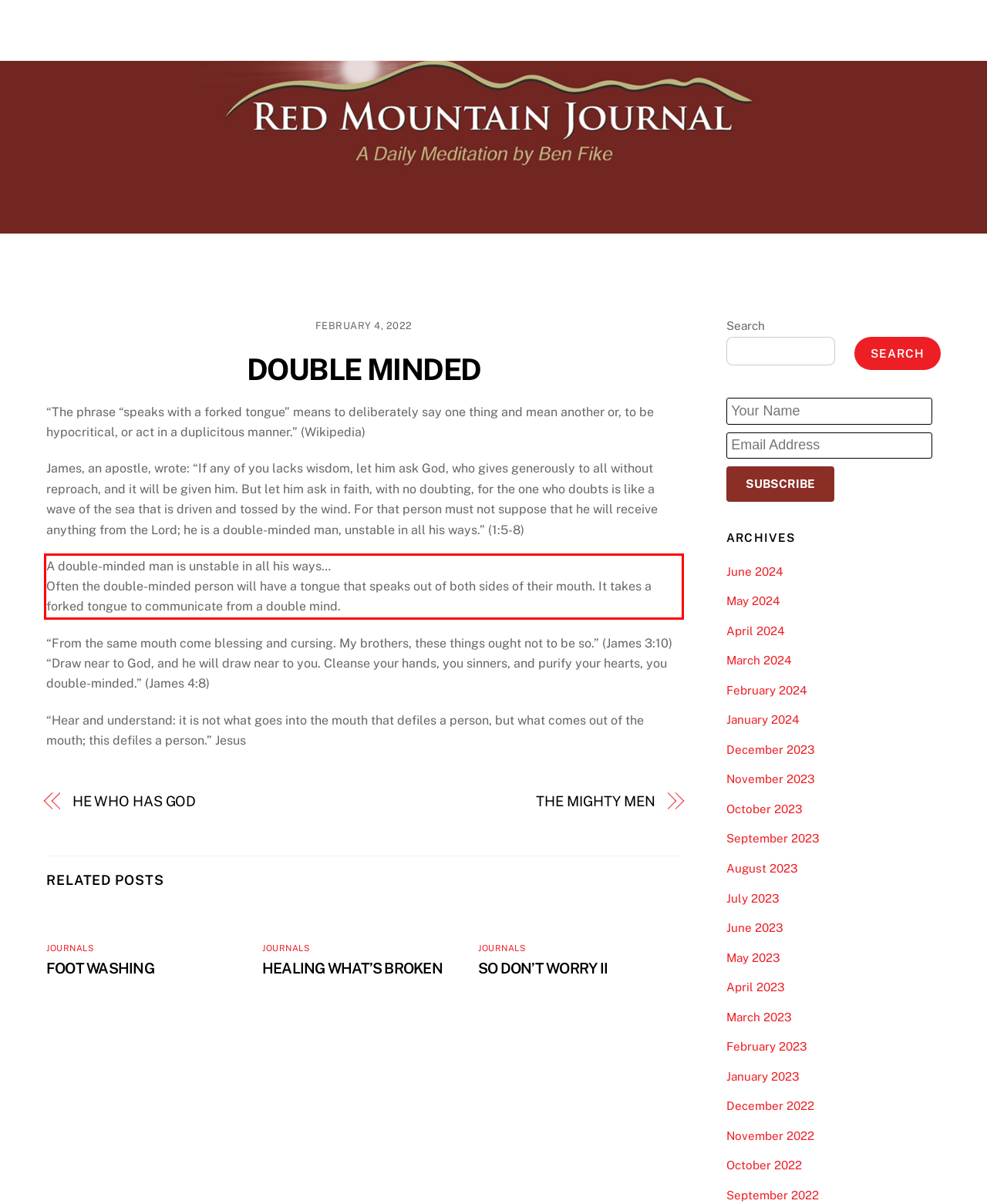Within the screenshot of the webpage, there is a red rectangle. Please recognize and generate the text content inside this red bounding box.

A double-minded man is unstable in all his ways… Often the double-minded person will have a tongue that speaks out of both sides of their mouth. It takes a forked tongue to communicate from a double mind.